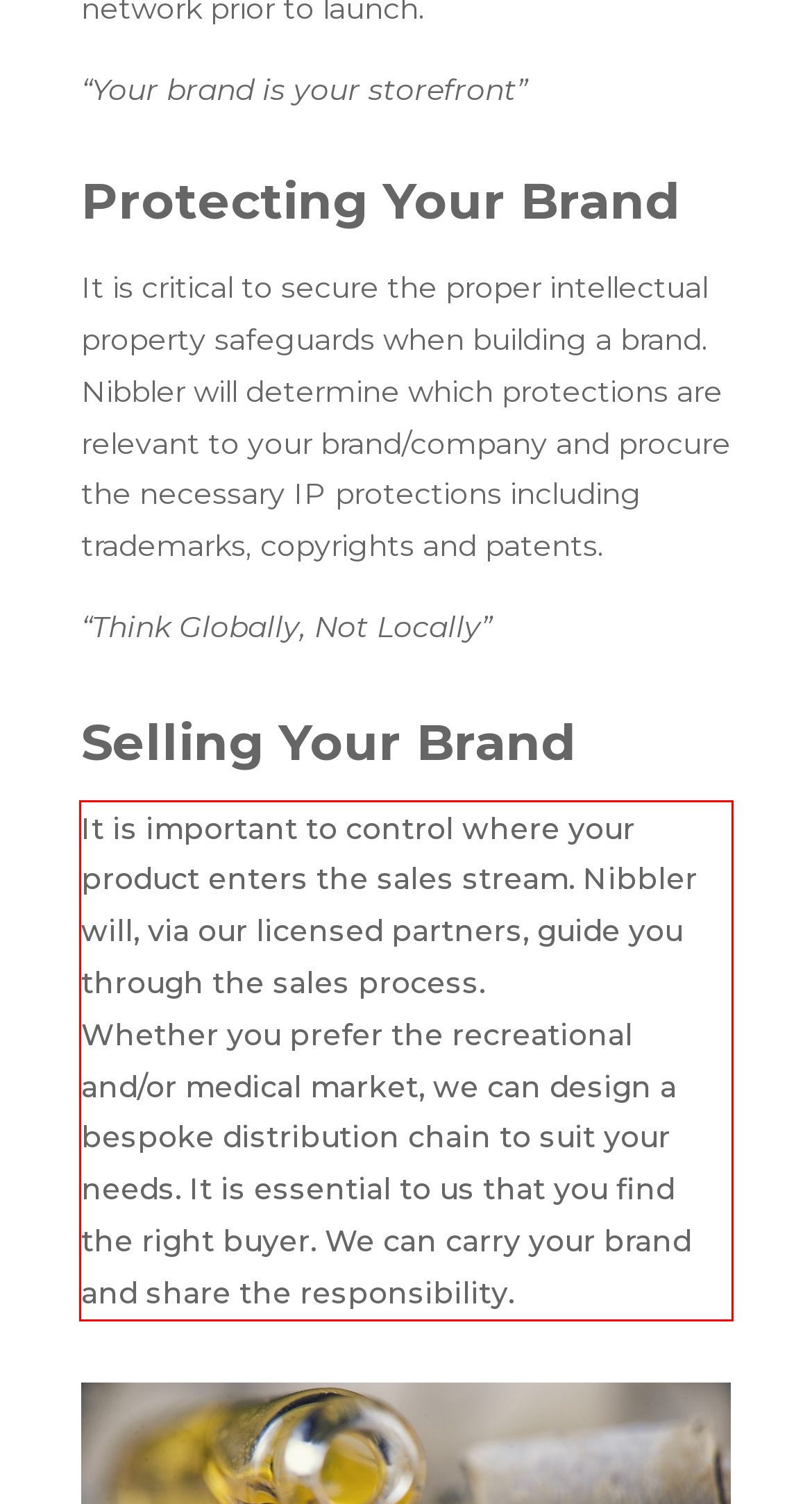By examining the provided screenshot of a webpage, recognize the text within the red bounding box and generate its text content.

It is important to control where your product enters the sales stream. Nibbler will, via our licensed partners, guide you through the sales process. Whether you prefer the recreational and/or medical market, we can design a bespoke distribution chain to suit your needs. It is essential to us that you find the right buyer. We can carry your brand and share the responsibility.